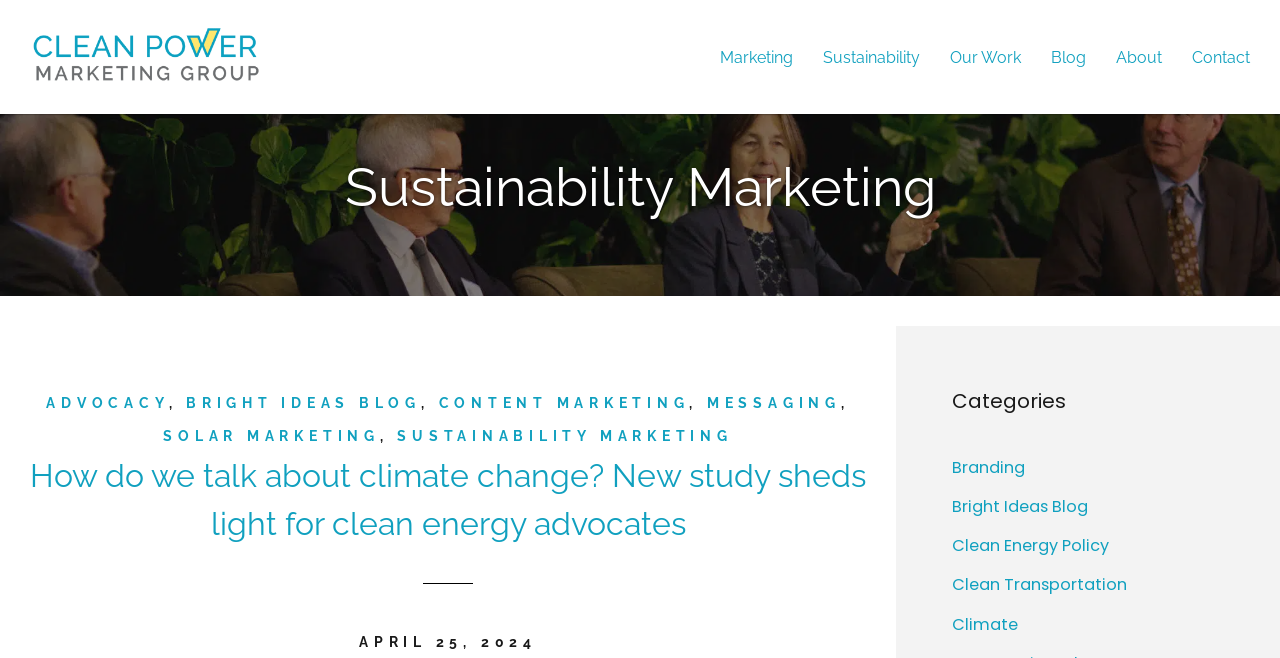Identify the bounding box coordinates of the region that should be clicked to execute the following instruction: "Read the blog post about climate change".

[0.023, 0.694, 0.677, 0.823]